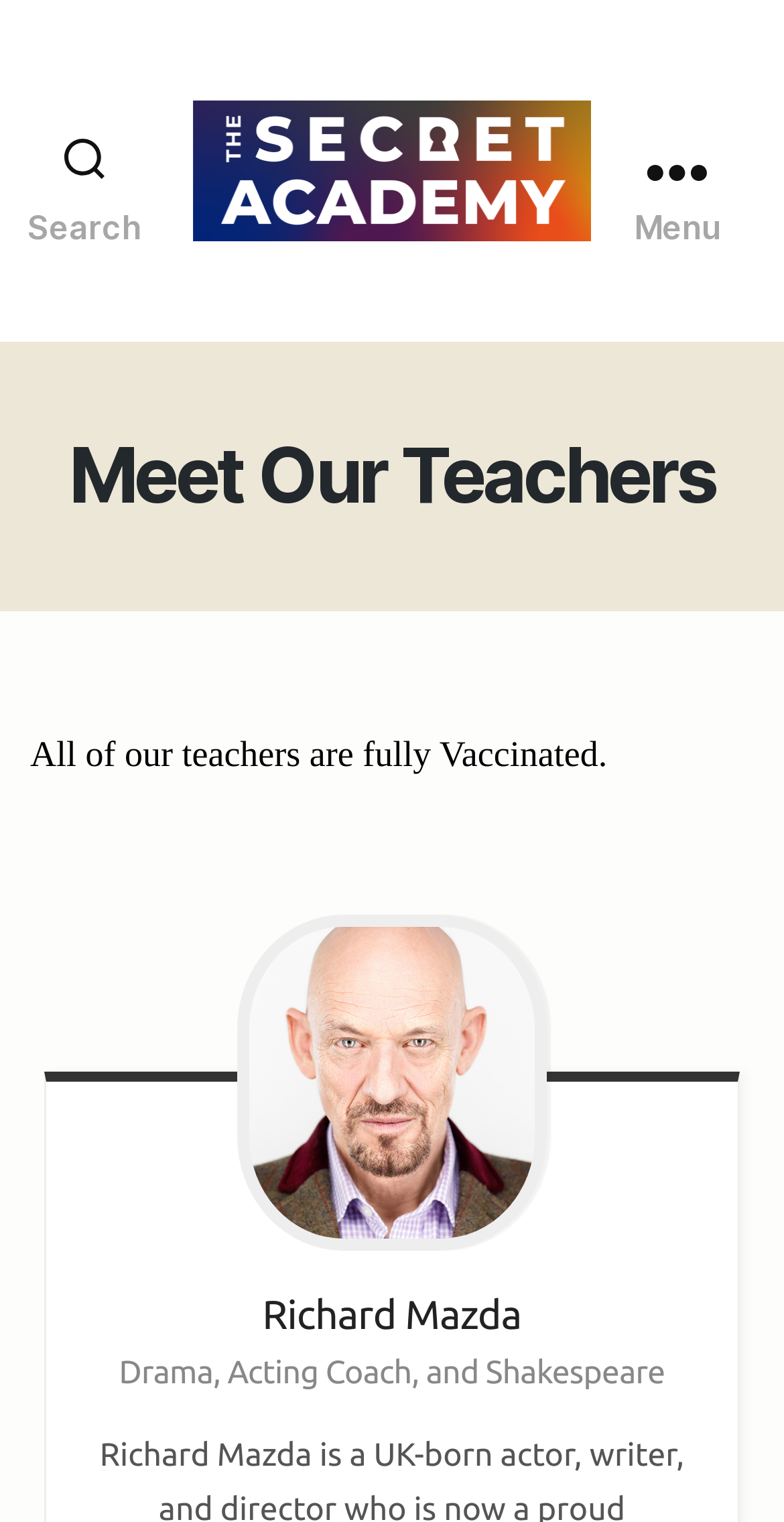Please reply to the following question using a single word or phrase: 
What is the vaccination status of the teachers?

Fully Vaccinated